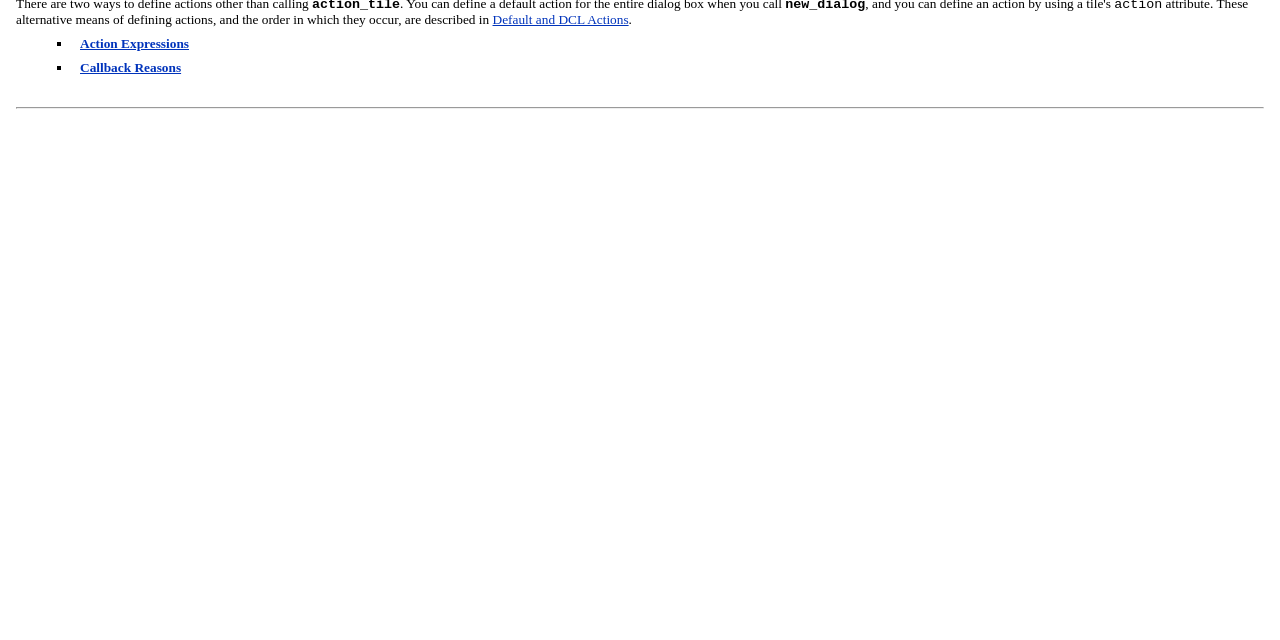Determine the bounding box of the UI component based on this description: "Callback Reasons". The bounding box coordinates should be four float values between 0 and 1, i.e., [left, top, right, bottom].

[0.062, 0.094, 0.141, 0.118]